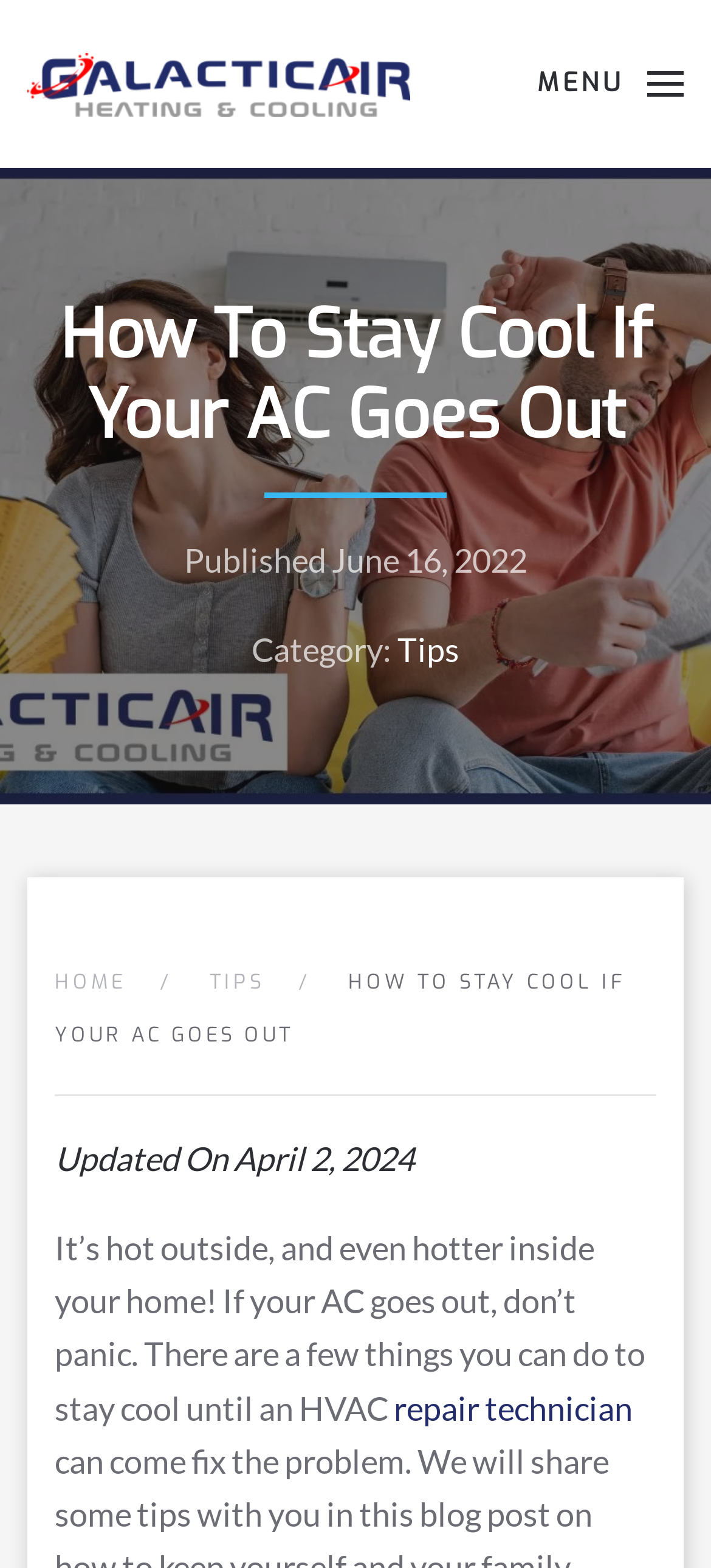Find the bounding box of the element with the following description: "repair technician". The coordinates must be four float numbers between 0 and 1, formatted as [left, top, right, bottom].

[0.554, 0.885, 0.89, 0.91]